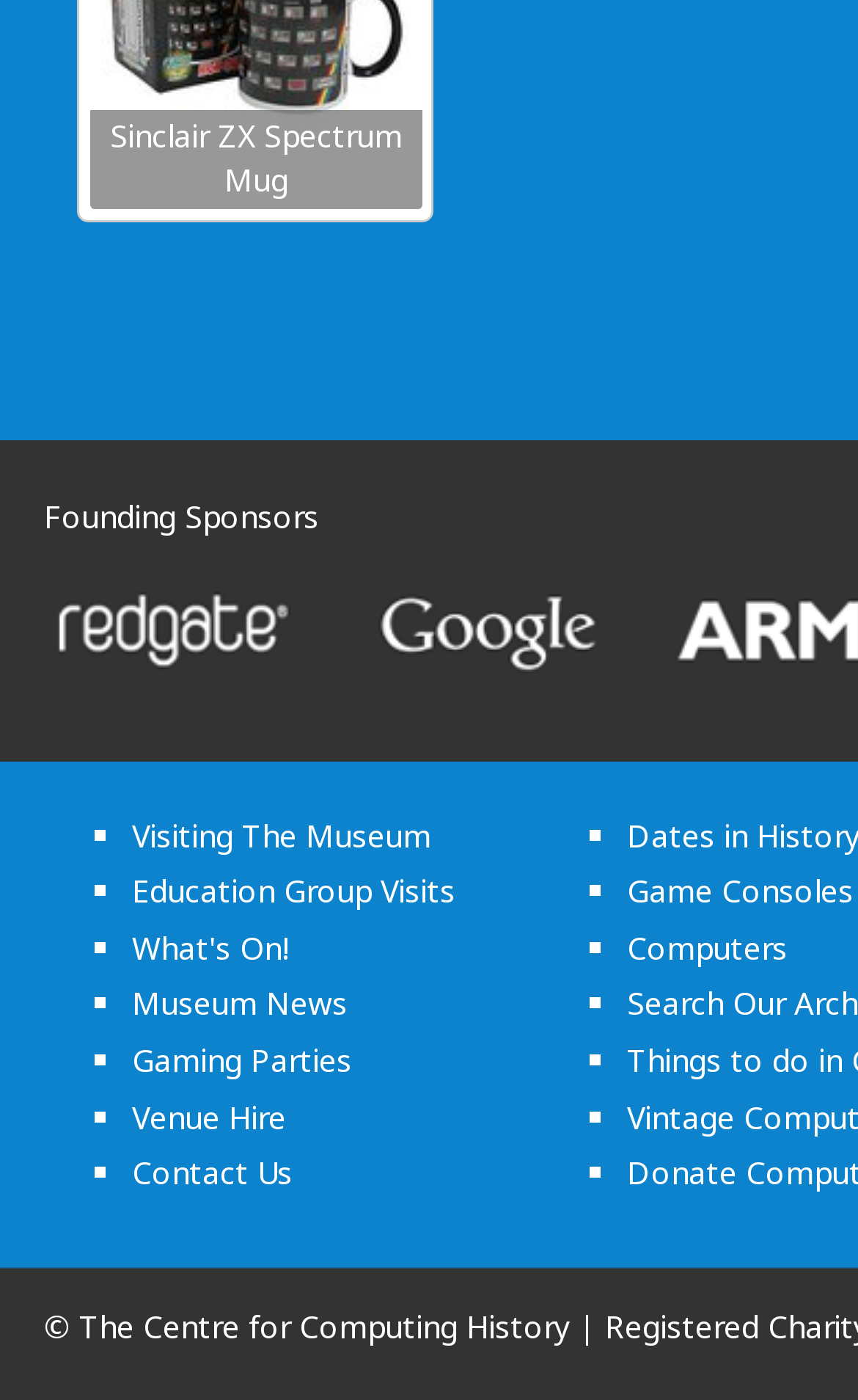Please reply to the following question with a single word or a short phrase:
How many sponsors are listed?

2